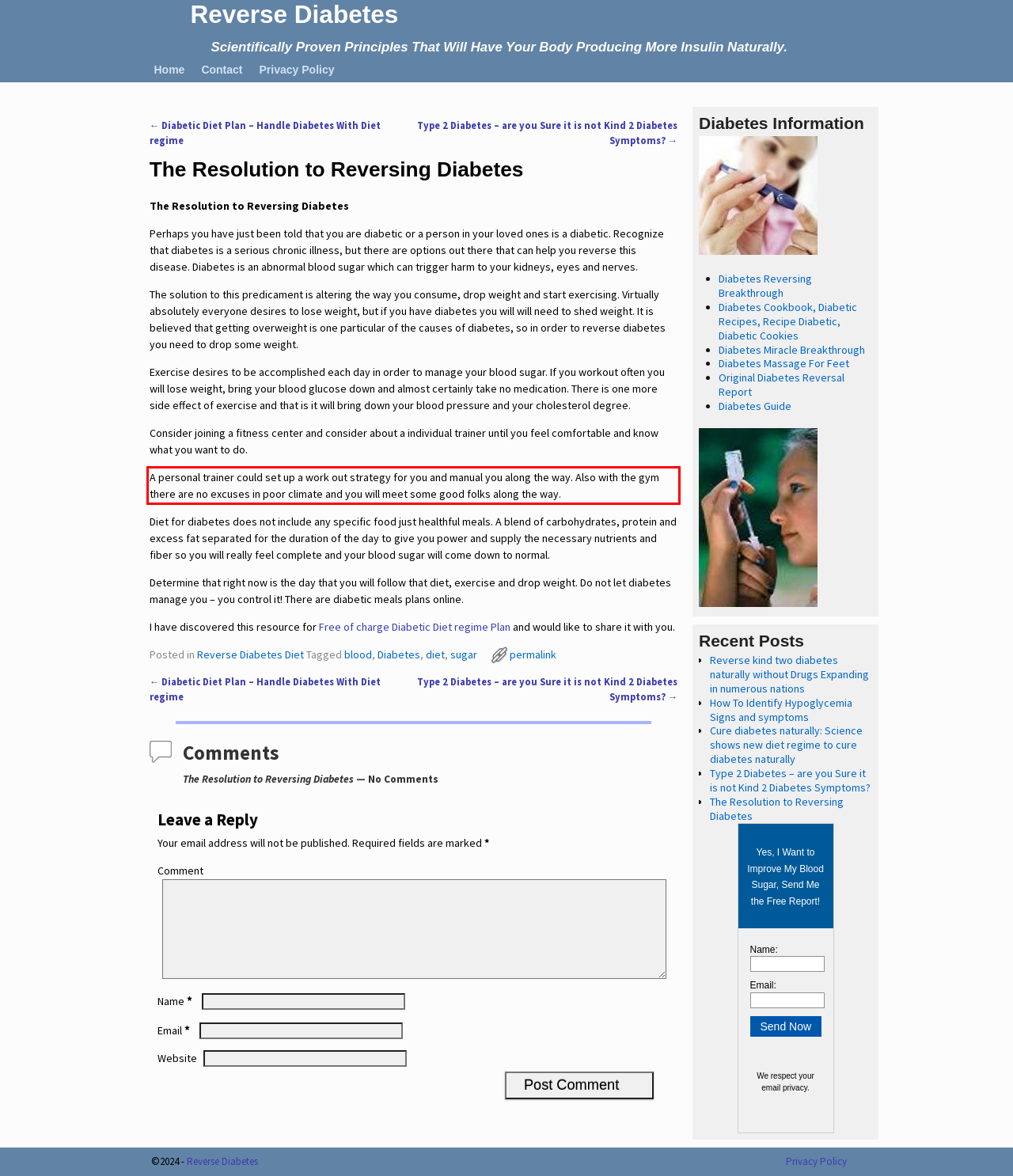Given the screenshot of the webpage, identify the red bounding box, and recognize the text content inside that red bounding box.

A personal trainer could set up a work out strategy for you and manual you along the way. Also with the gym there are no excuses in poor climate and you will meet some good folks along the way.